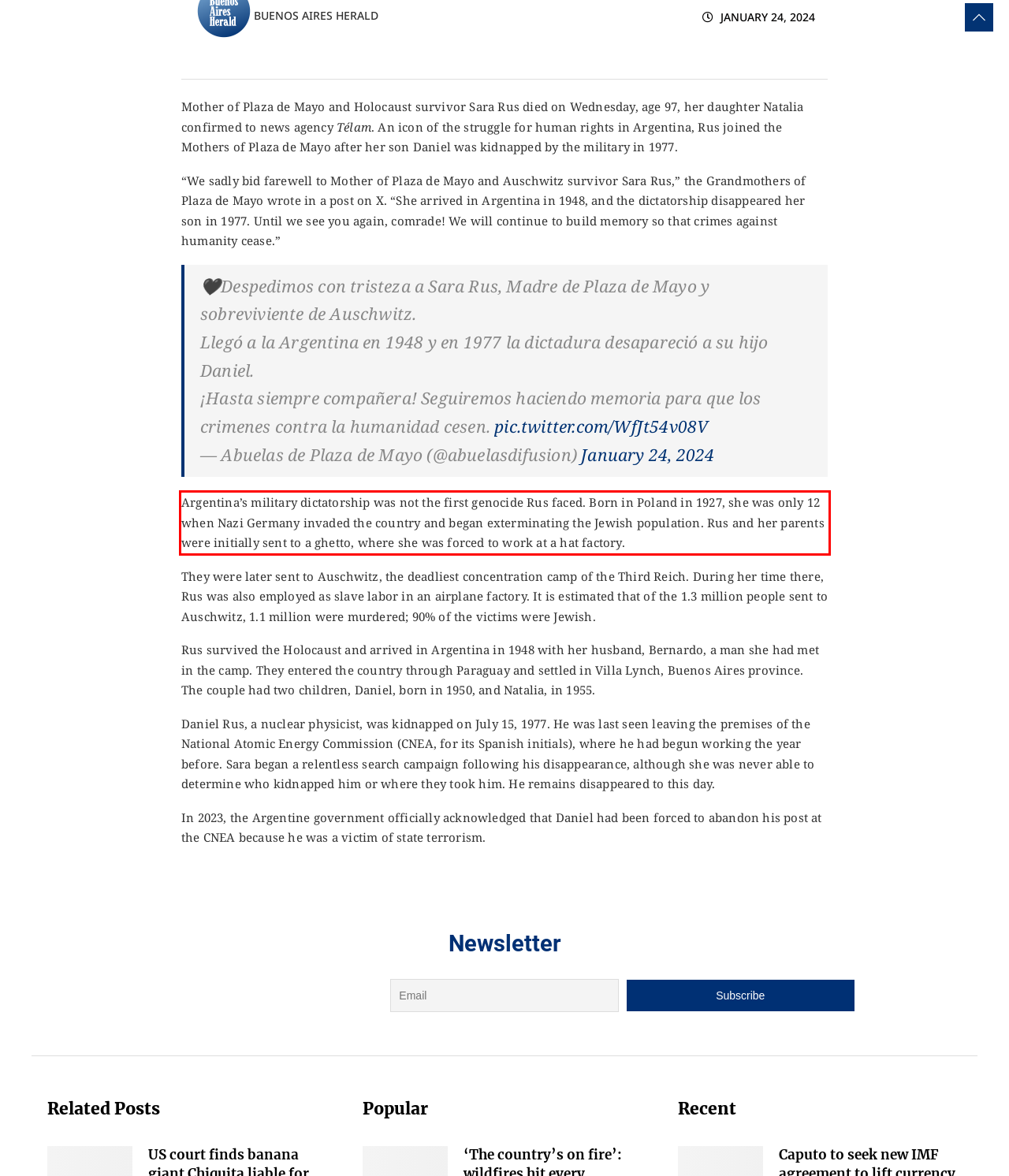Given a screenshot of a webpage with a red bounding box, please identify and retrieve the text inside the red rectangle.

Argentina’s military dictatorship was not the first genocide Rus faced. Born in Poland in 1927, she was only 12 when Nazi Germany invaded the country and began exterminating the Jewish population. Rus and her parents were initially sent to a ghetto, where she was forced to work at a hat factory.